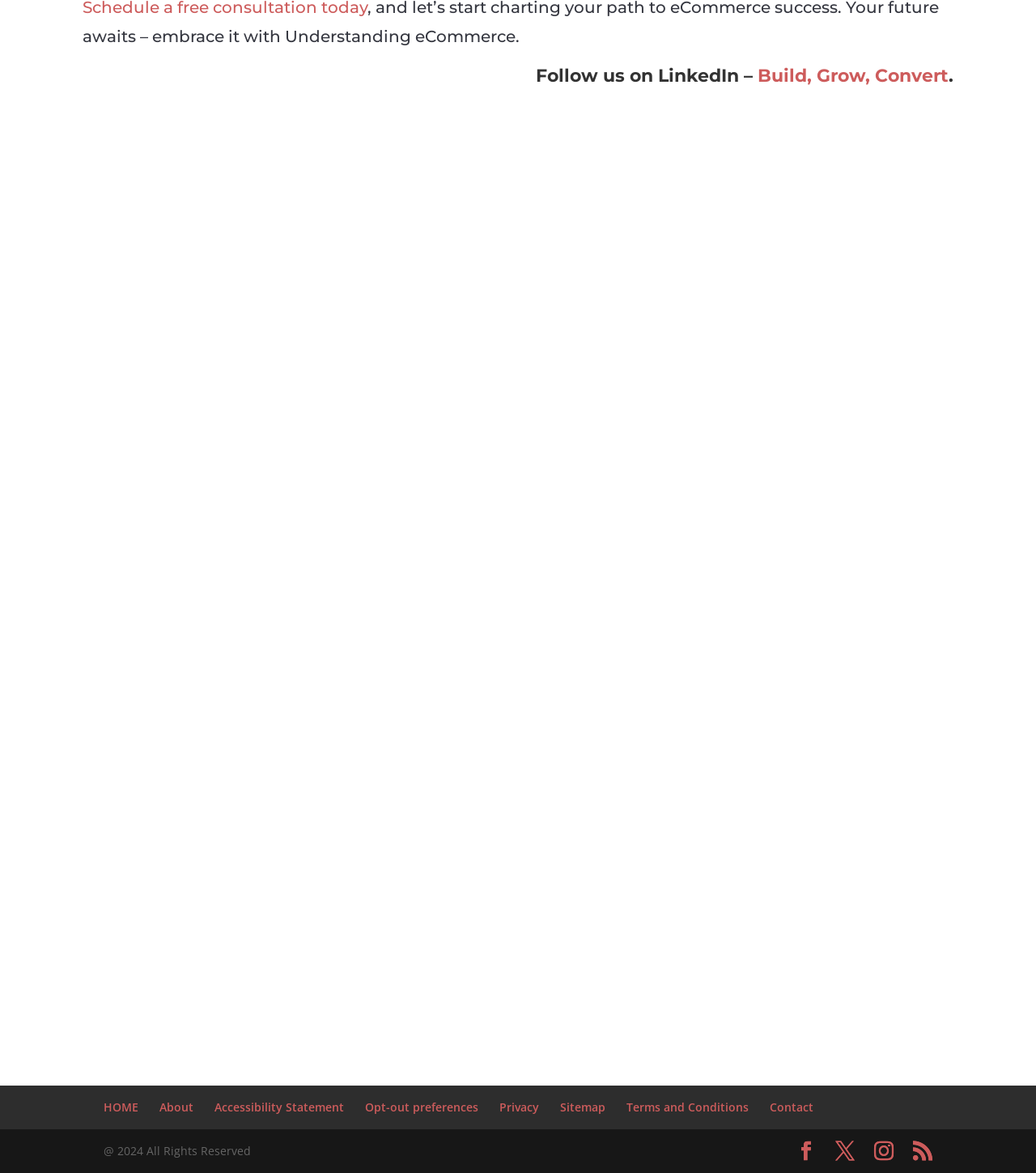From the given element description: "name="et_pb_contact_company_0" placeholder="Company Name"", find the bounding box for the UI element. Provide the coordinates as four float numbers between 0 and 1, in the order [left, top, right, bottom].

[0.188, 0.605, 0.812, 0.64]